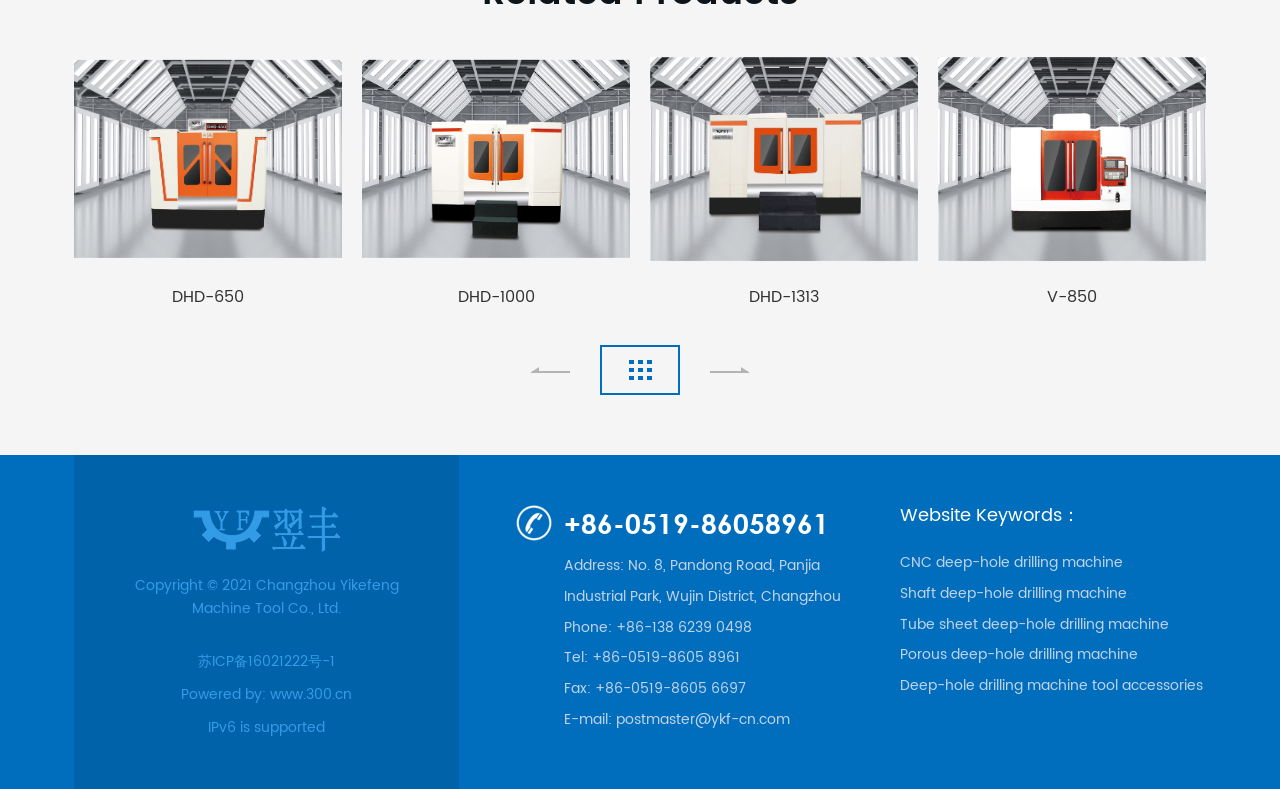Identify the coordinates of the bounding box for the element that must be clicked to accomplish the instruction: "View V-850 product".

[0.733, 0.062, 0.942, 0.387]